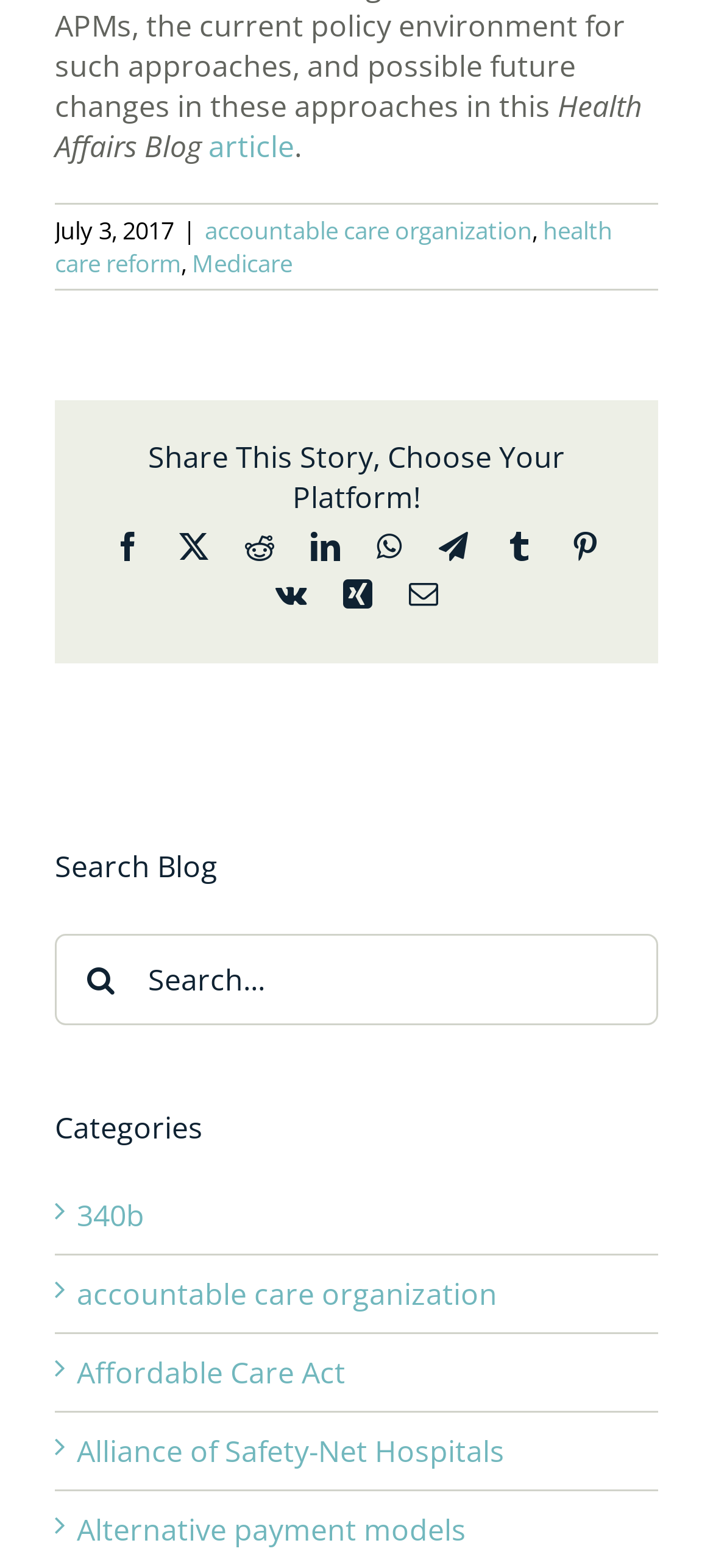Please provide a brief answer to the following inquiry using a single word or phrase:
How many social media platforms are available to share the story?

11